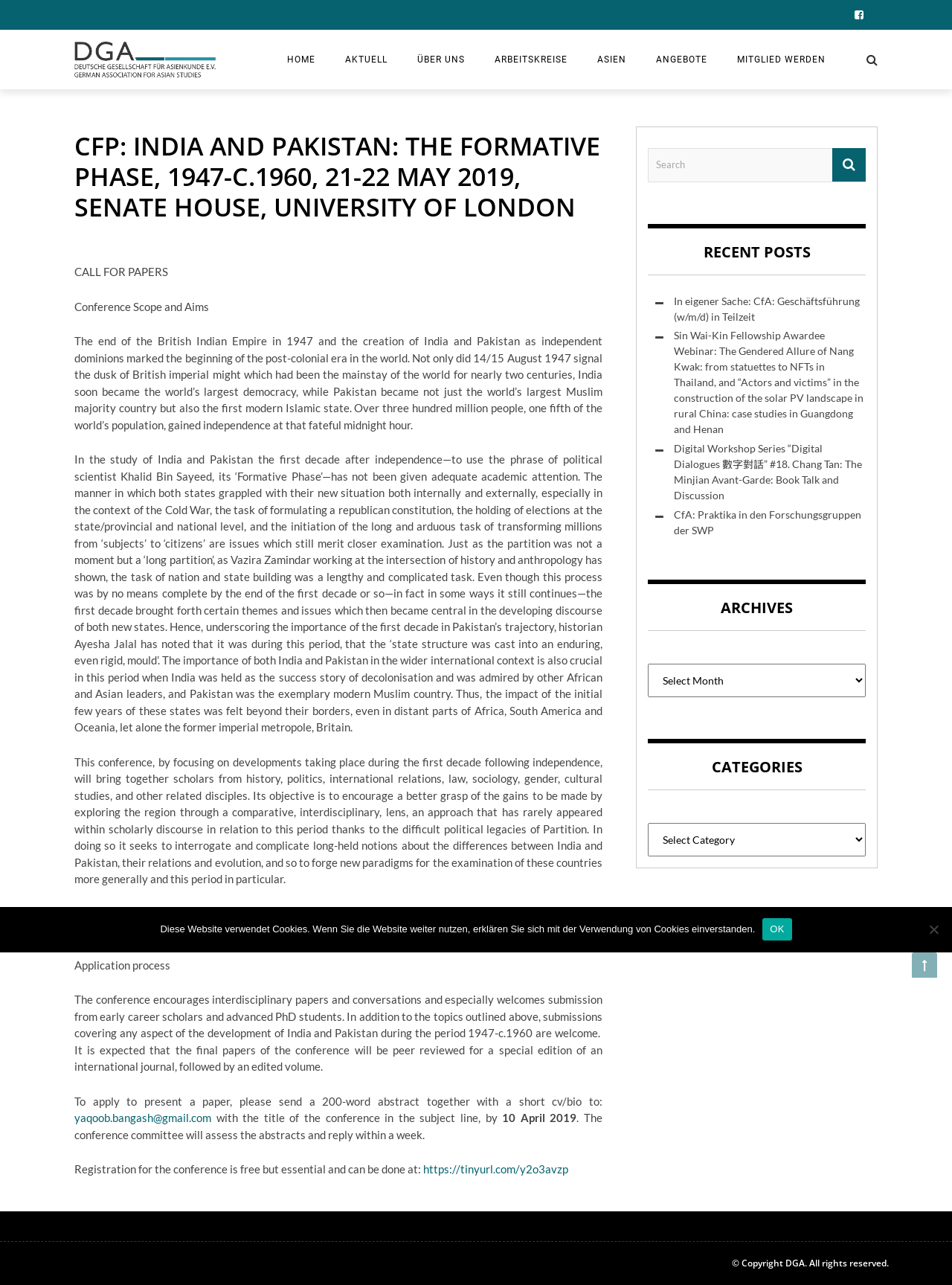Indicate the bounding box coordinates of the clickable region to achieve the following instruction: "Apply to present a paper."

[0.078, 0.865, 0.222, 0.875]